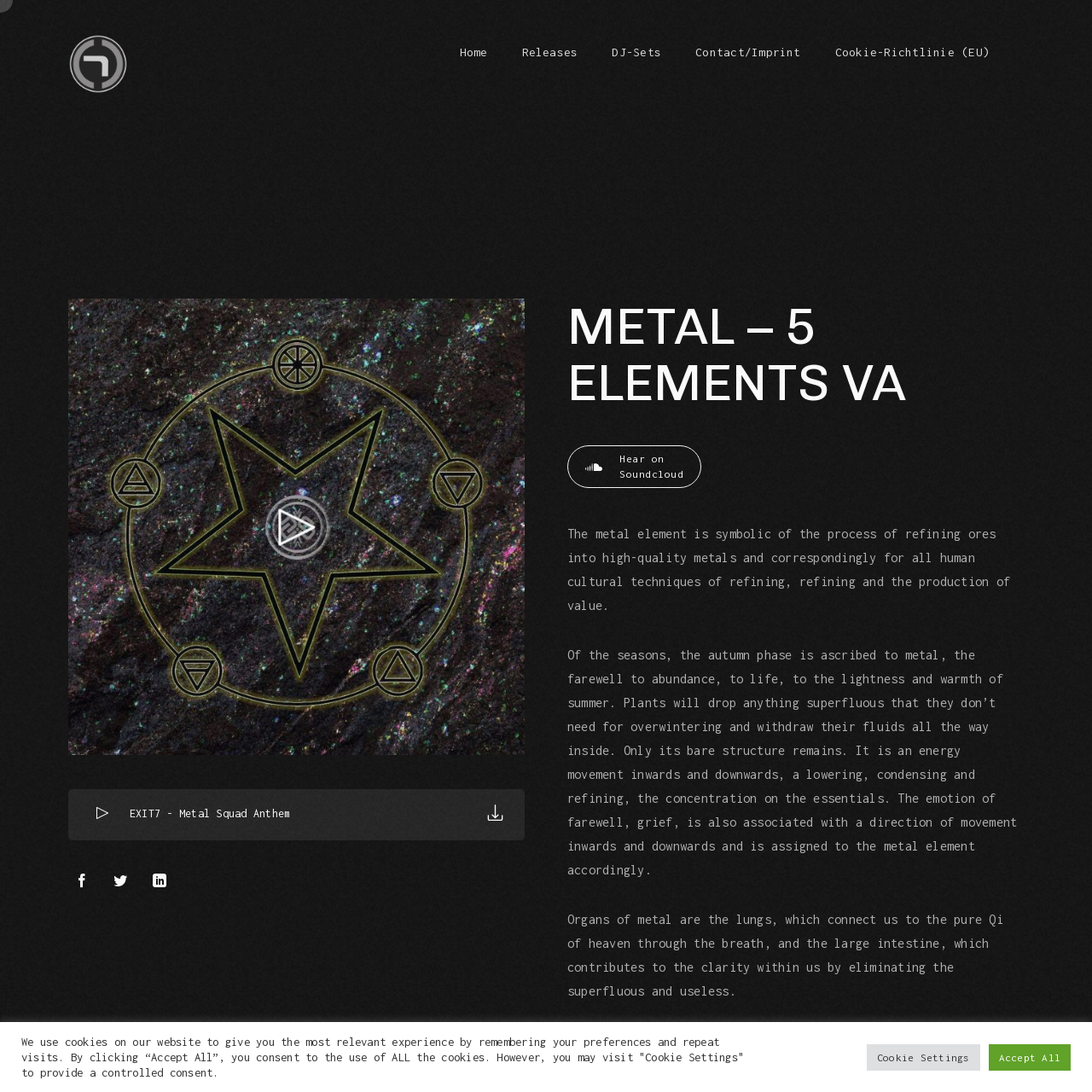Identify the bounding box coordinates of the element to click to follow this instruction: 'Click the Download link'. Ensure the coordinates are four float values between 0 and 1, provided as [left, top, right, bottom].

[0.446, 0.737, 0.461, 0.752]